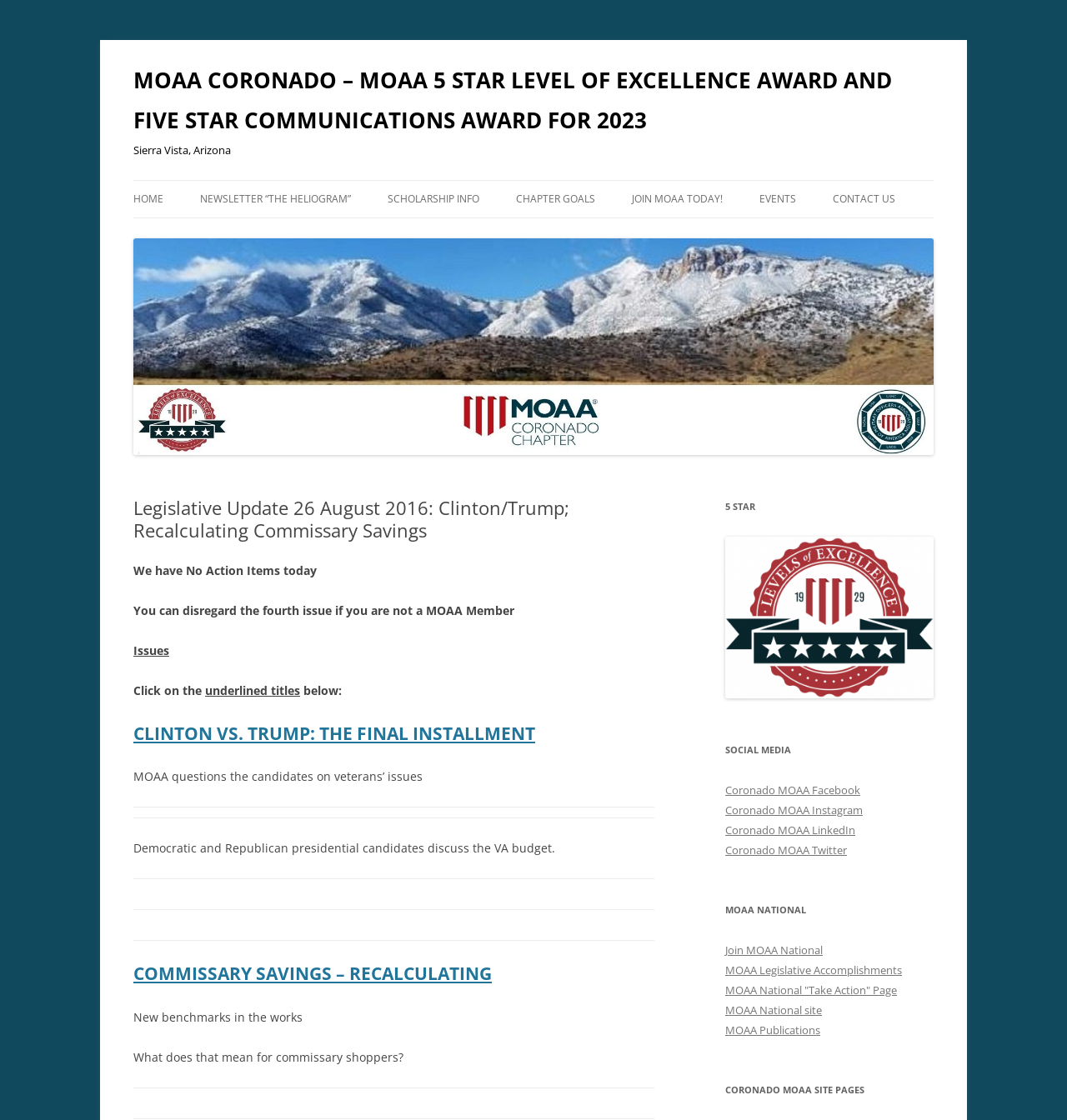Please reply to the following question with a single word or a short phrase:
What is the location mentioned on the webpage?

Sierra Vista, Arizona